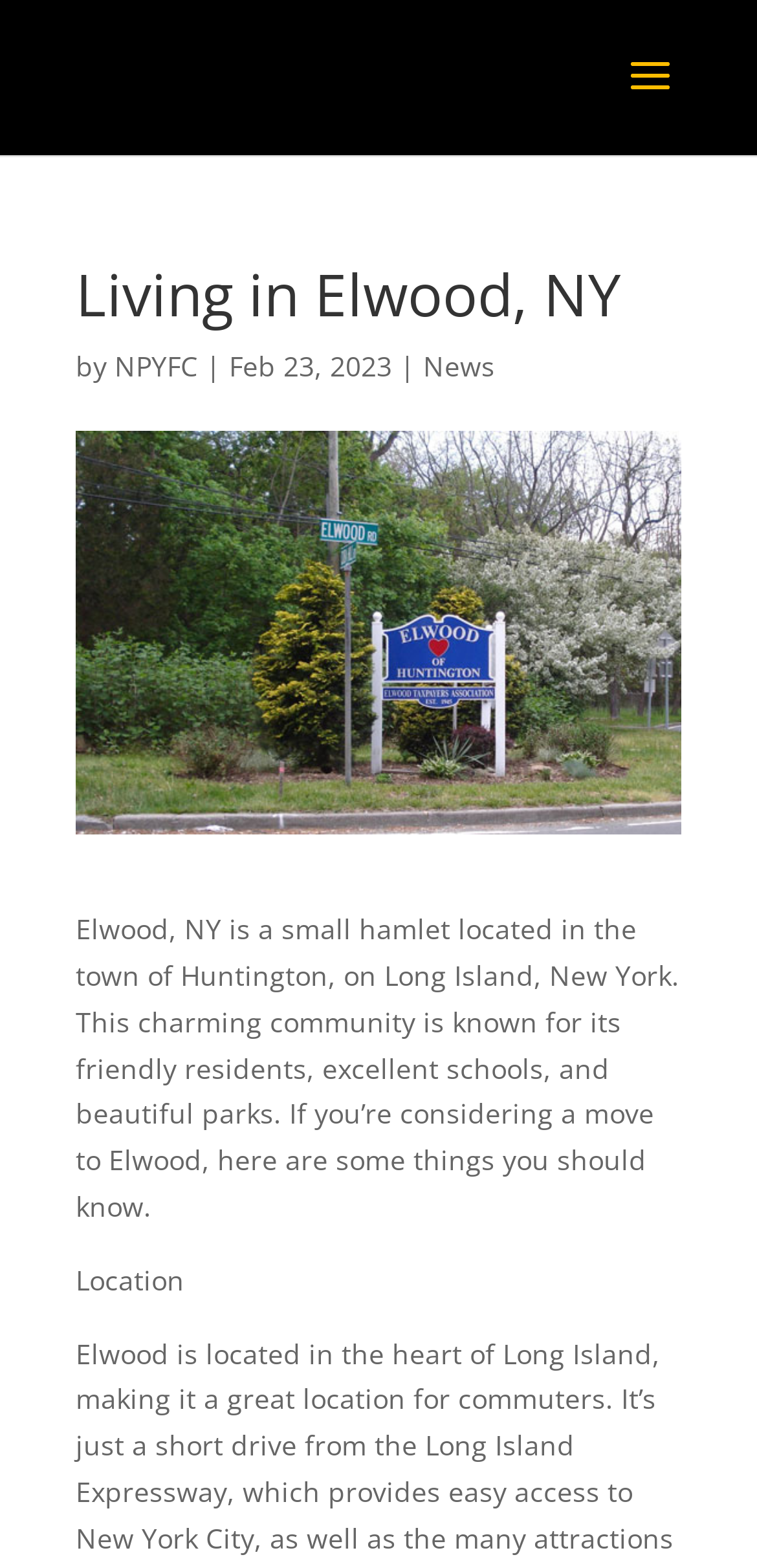What is the town where Elwood is located?
Look at the image and answer with only one word or phrase.

Huntington